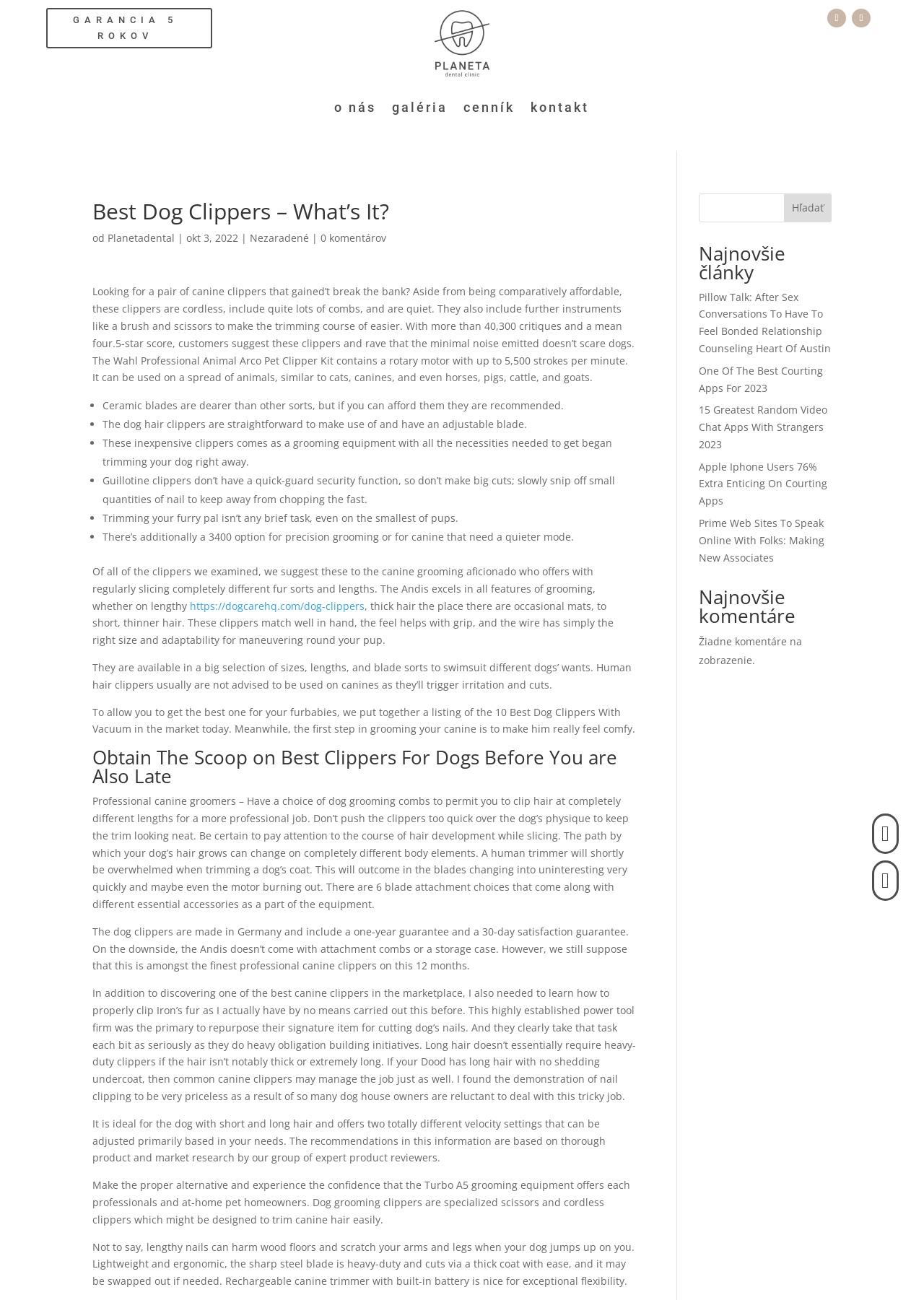How many blade attachment options come with the Andis dog clippers?
Could you answer the question with a detailed and thorough explanation?

According to the webpage, the Andis dog clippers come with 6 blade attachment options, which can be used for trimming different types of dog hair. The webpage also mentions that the clippers do not come with attachment combs or a storage case.